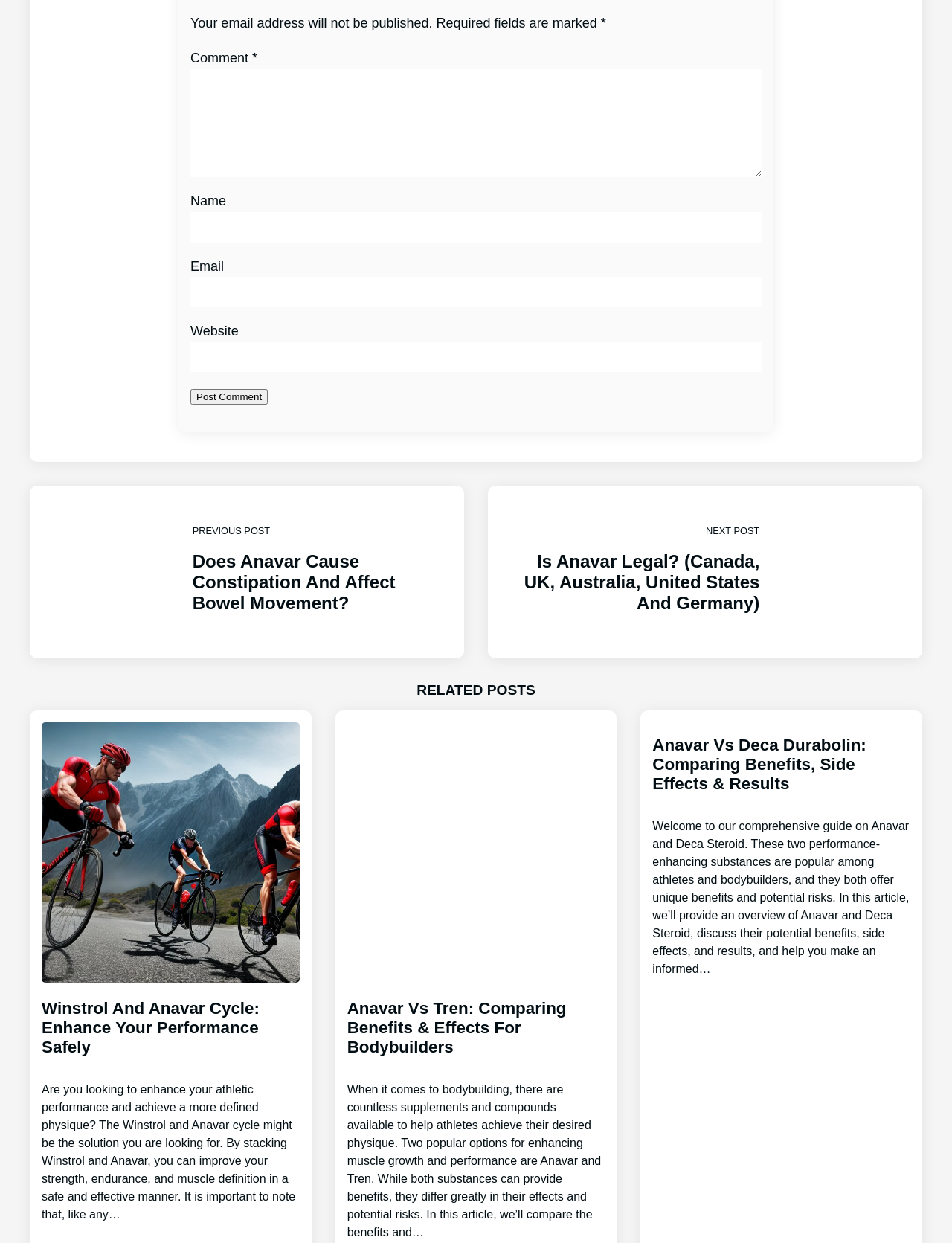Identify the bounding box for the described UI element: "parent_node: Comment * name="comment"".

[0.2, 0.055, 0.8, 0.143]